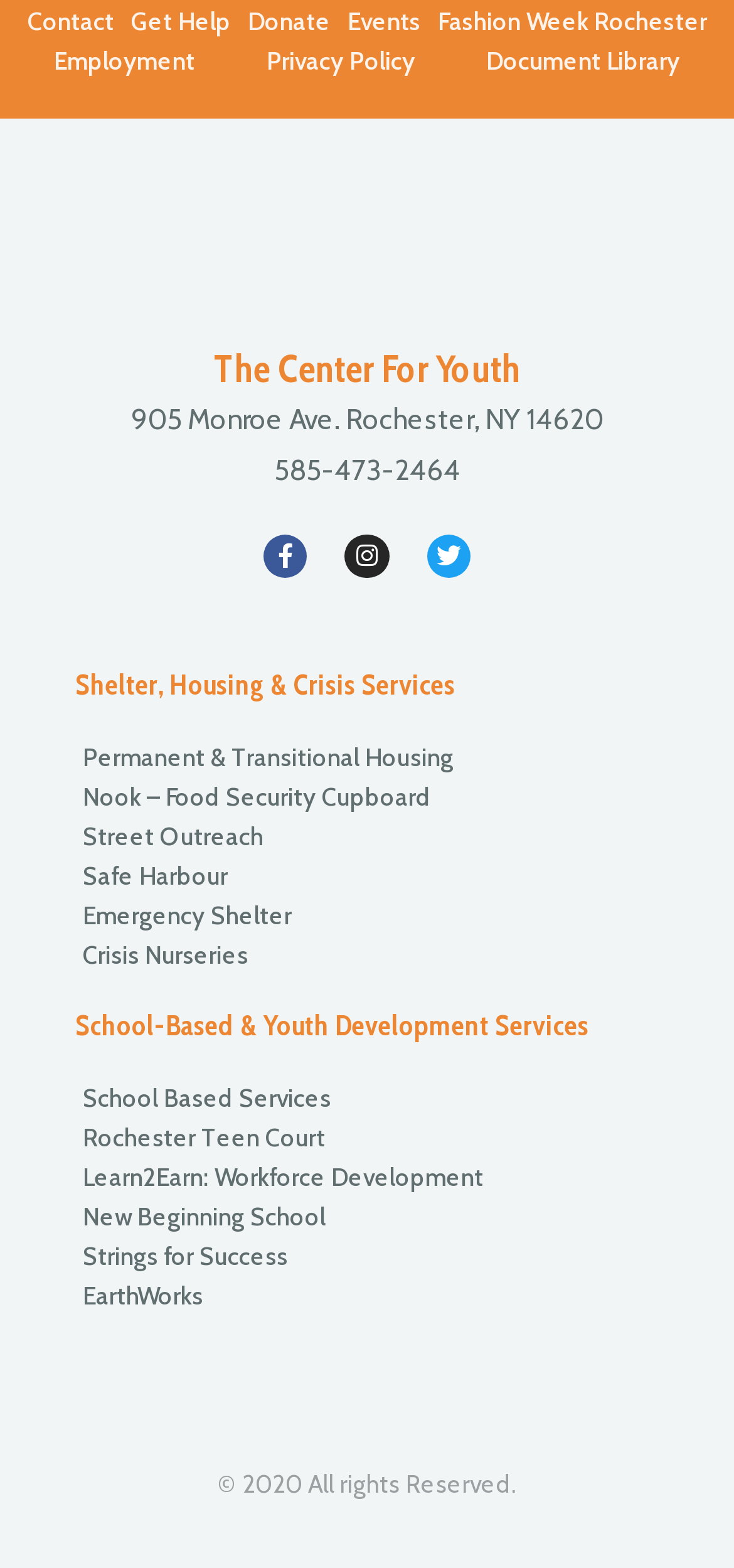Could you provide the bounding box coordinates for the portion of the screen to click to complete this instruction: "learn about permanent and transitional housing"?

[0.103, 0.471, 0.897, 0.496]